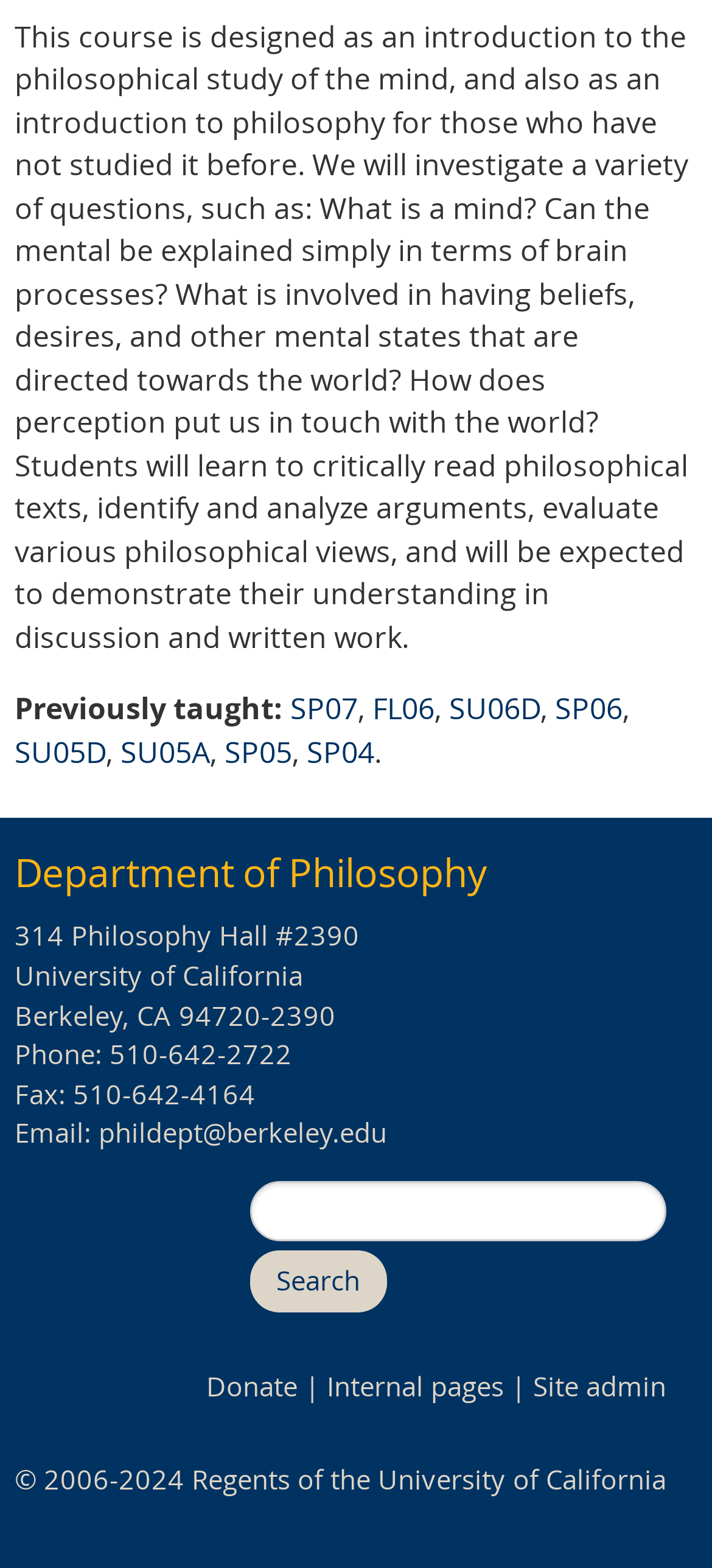Identify the bounding box coordinates for the UI element described as follows: "parent_node: Search aria-label="search" name="searchterms"". Ensure the coordinates are four float numbers between 0 and 1, formatted as [left, top, right, bottom].

[0.35, 0.753, 0.936, 0.792]